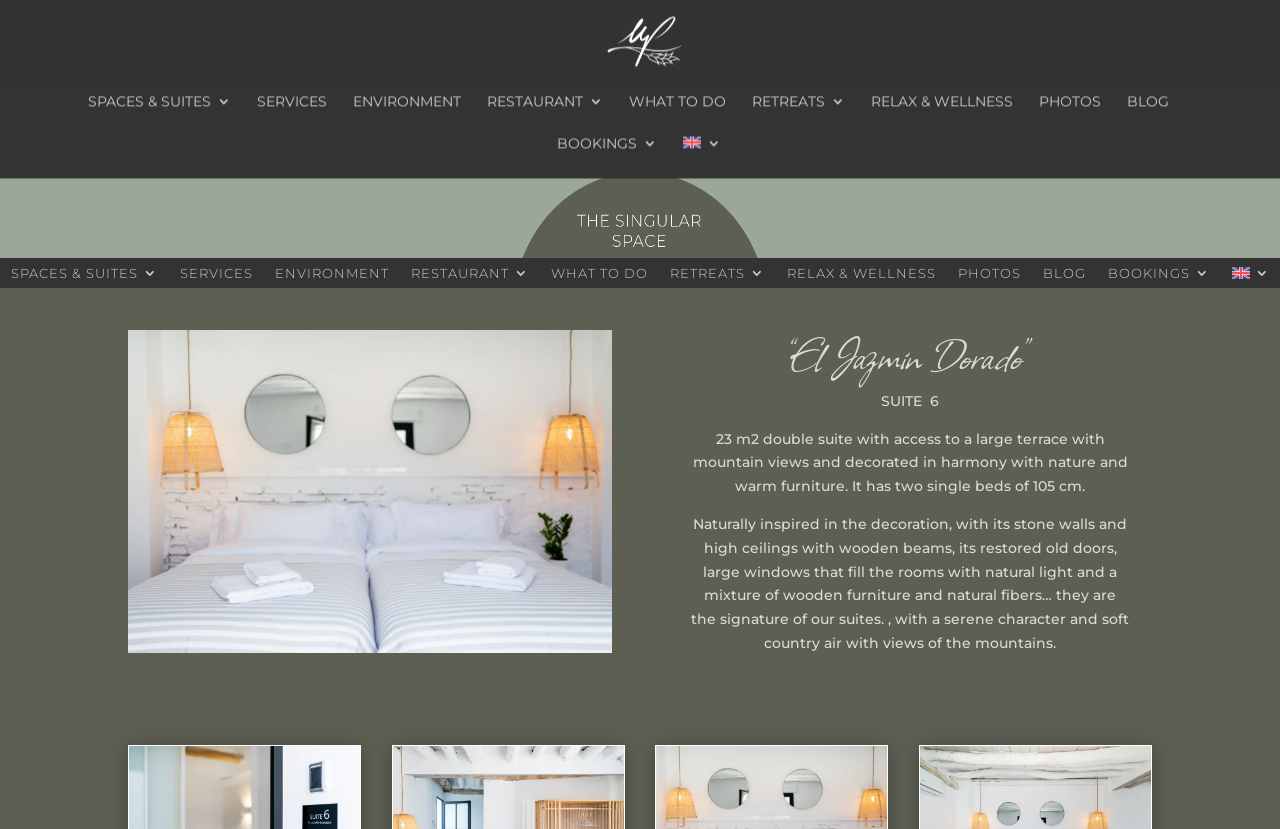Using the provided element description "What to do", determine the bounding box coordinates of the UI element.

[0.43, 0.321, 0.506, 0.348]